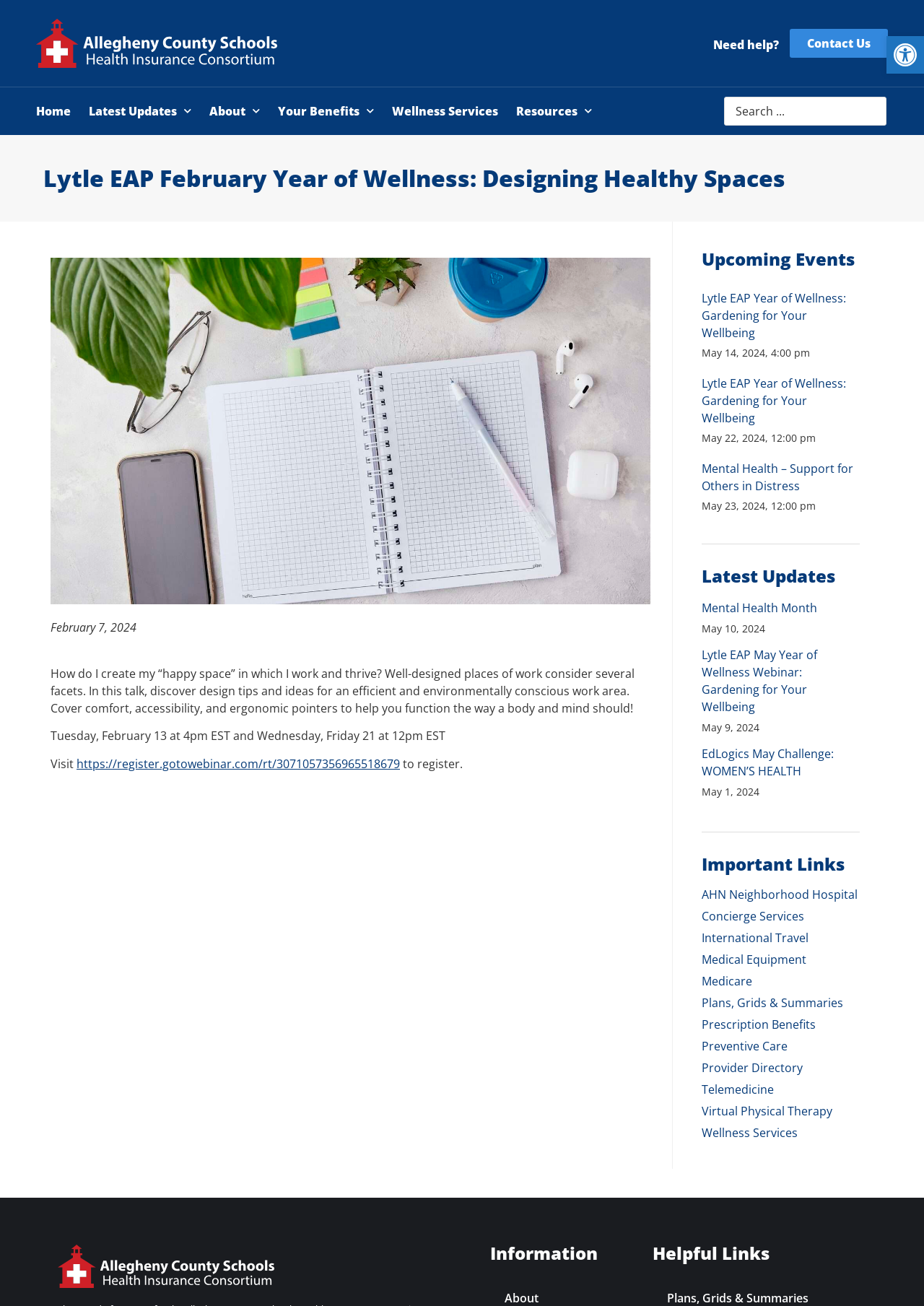Determine the bounding box coordinates of the clickable element necessary to fulfill the instruction: "Open accessibility tools". Provide the coordinates as four float numbers within the 0 to 1 range, i.e., [left, top, right, bottom].

[0.959, 0.028, 1.0, 0.056]